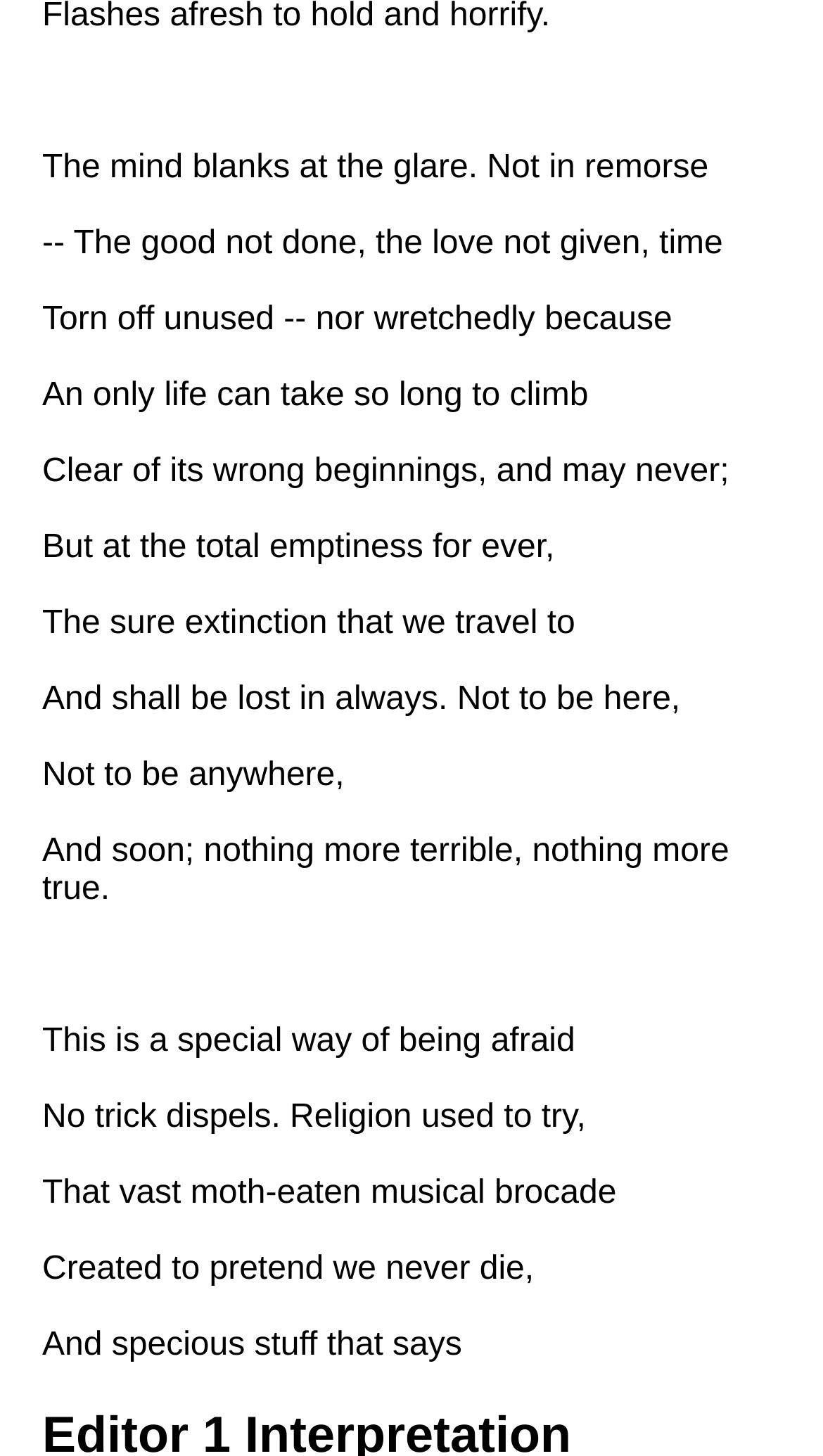Given the description DFW Events Calendar, predict the bounding box coordinates of the UI element. Ensure the coordinates are in the format (top-left x, top-left y, bottom-right x, bottom-right y) and all values are between 0 and 1.

[0.038, 0.929, 0.615, 0.978]